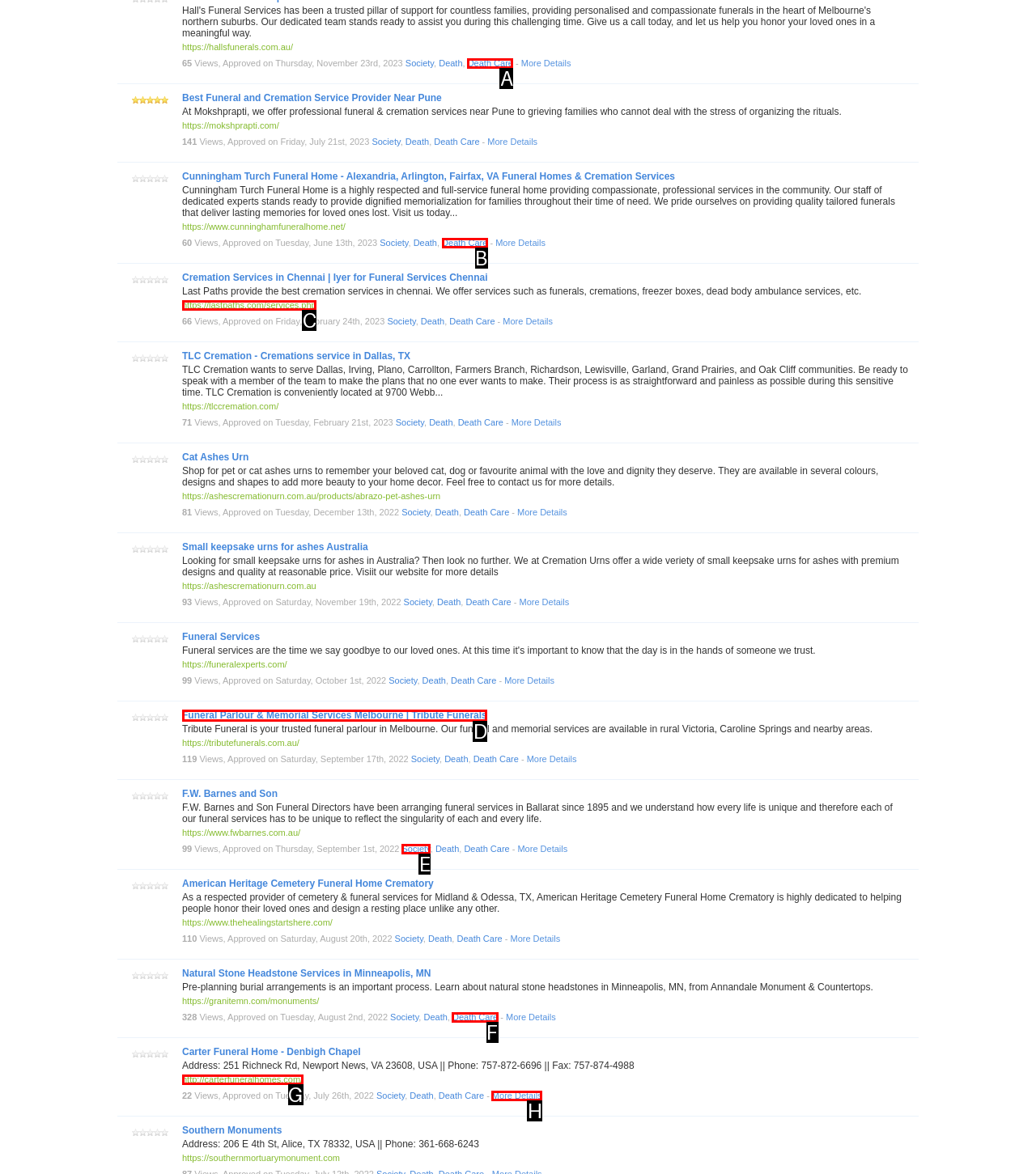Identify which HTML element aligns with the description: More Details
Answer using the letter of the correct choice from the options available.

H